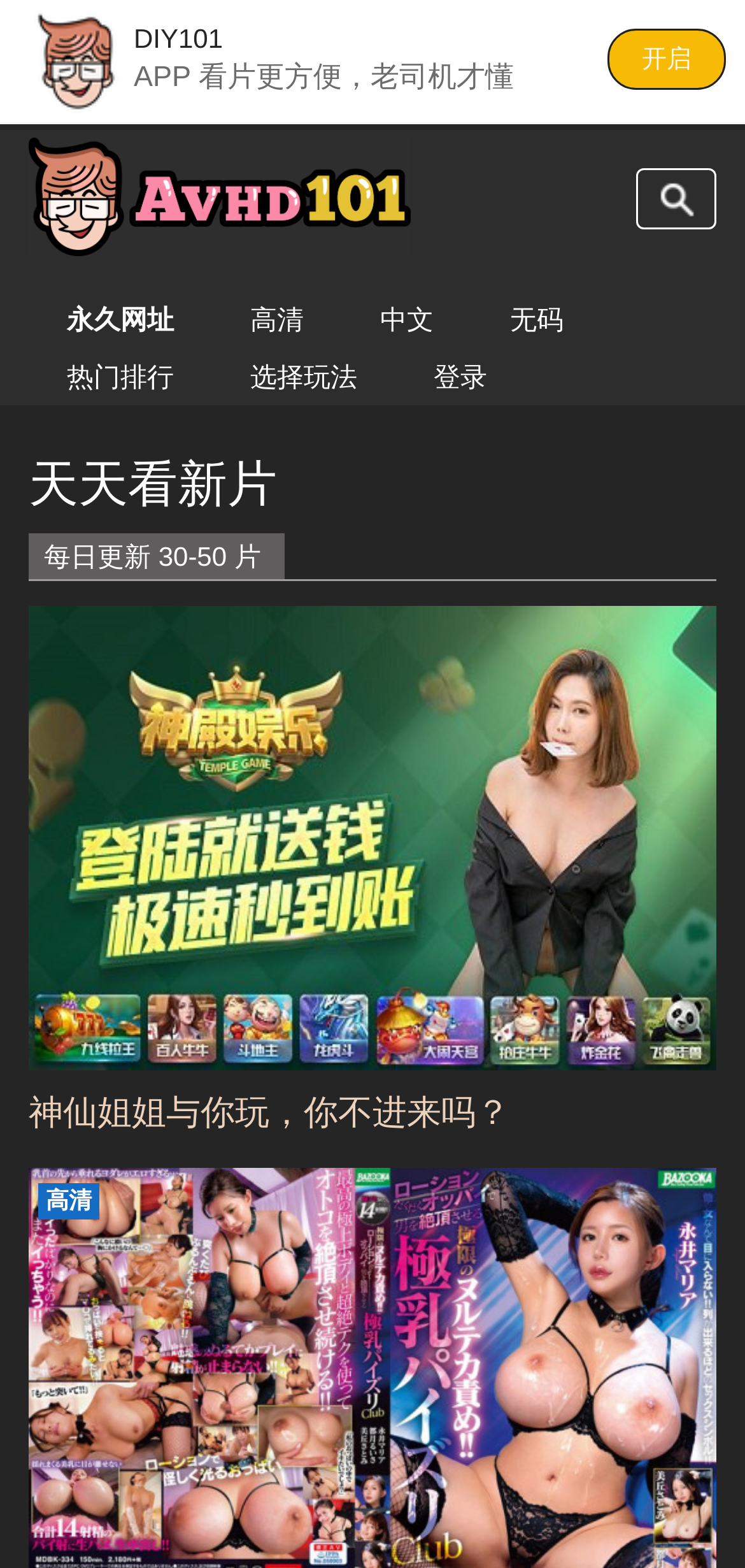Respond to the question below with a concise word or phrase:
What is the text above the '开启' button?

DIY101